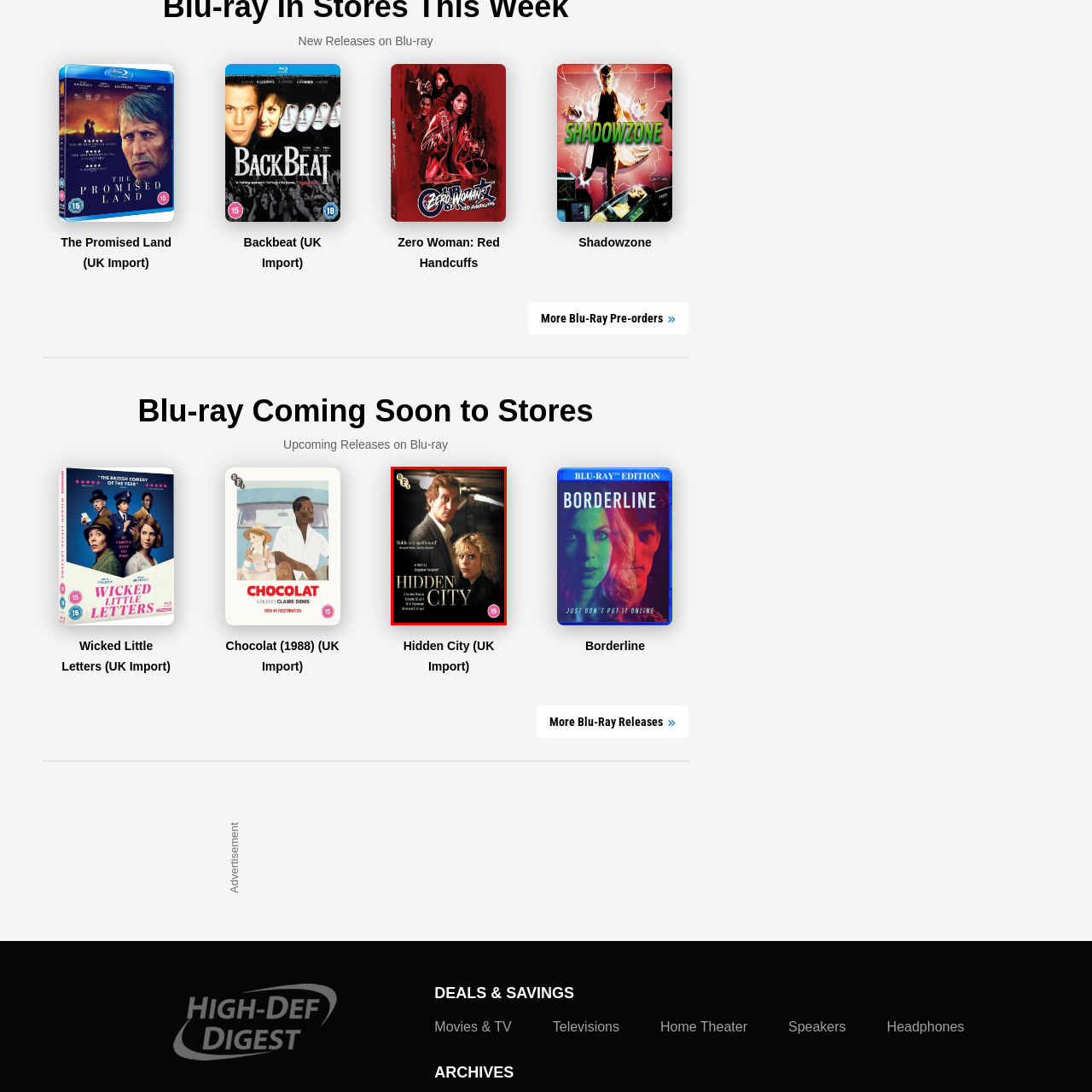Concentrate on the image marked by the red box, Who is the director of the film 'Hidden City'?
 Your answer should be a single word or phrase.

Stephen Poliakoff